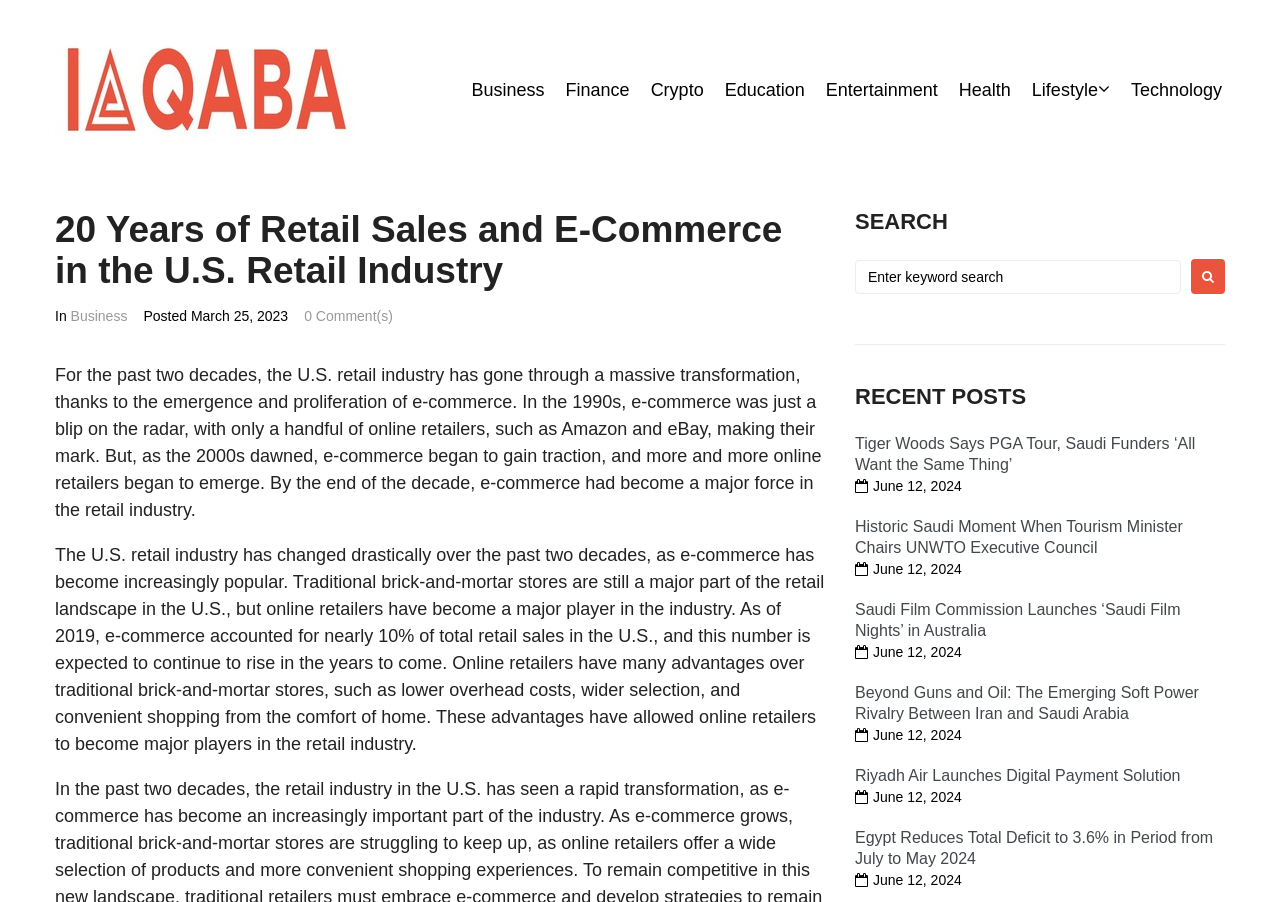What is the advantage of online retailers over traditional brick-and-mortar stores?
Answer the question with detailed information derived from the image.

The article states that online retailers have many advantages over traditional brick-and-mortar stores, including lower overhead costs, wider selection, and convenient shopping from the comfort of home. One of these advantages is lower overhead costs.